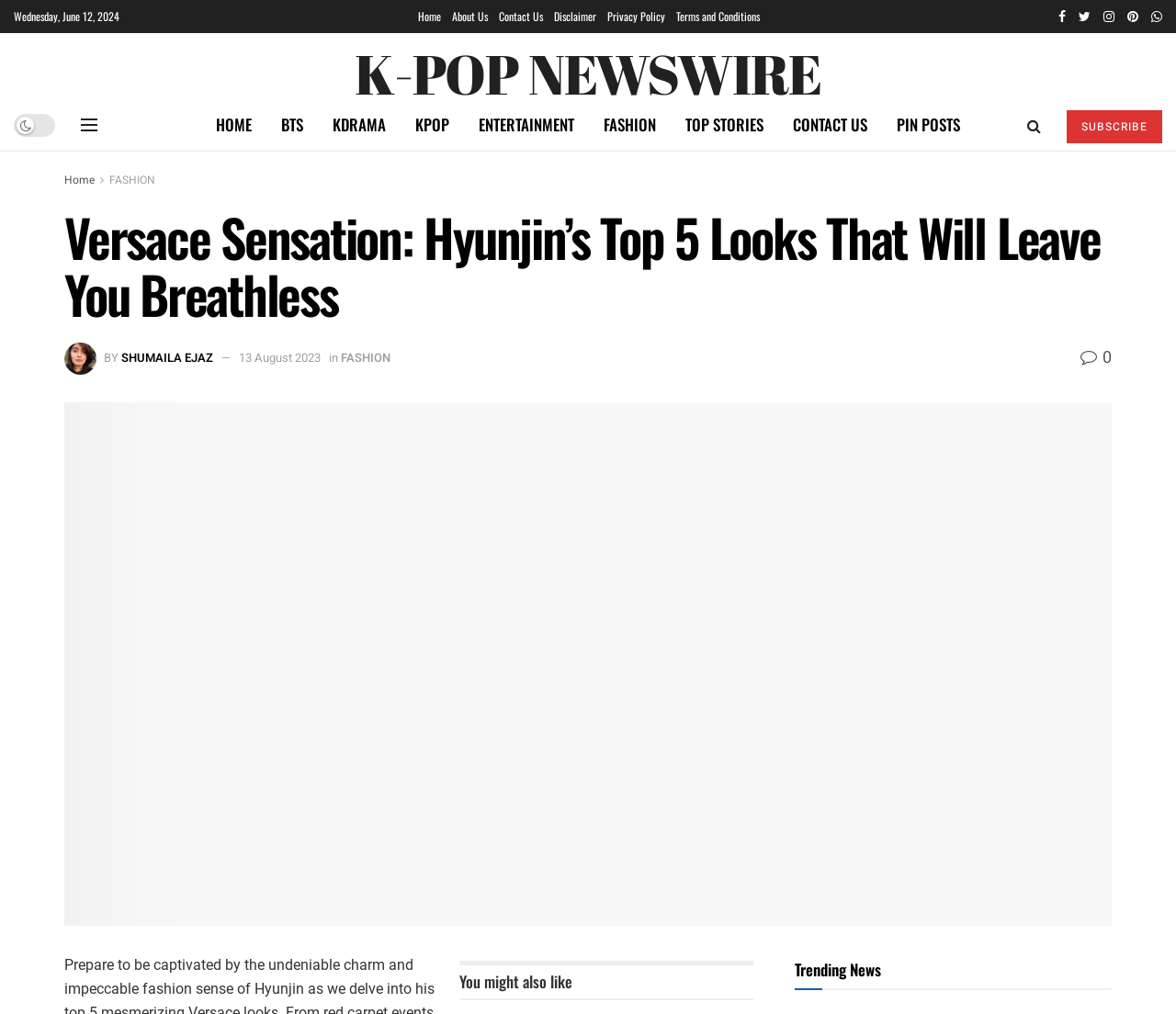Predict the bounding box of the UI element based on the description: "K-POP NEWSWIRE". The coordinates should be four float numbers between 0 and 1, formatted as [left, top, right, bottom].

[0.301, 0.031, 0.699, 0.099]